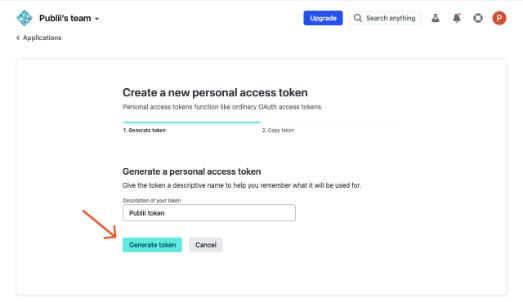Use a single word or phrase to answer the following:
How many main steps are involved in creating a personal access token?

Two